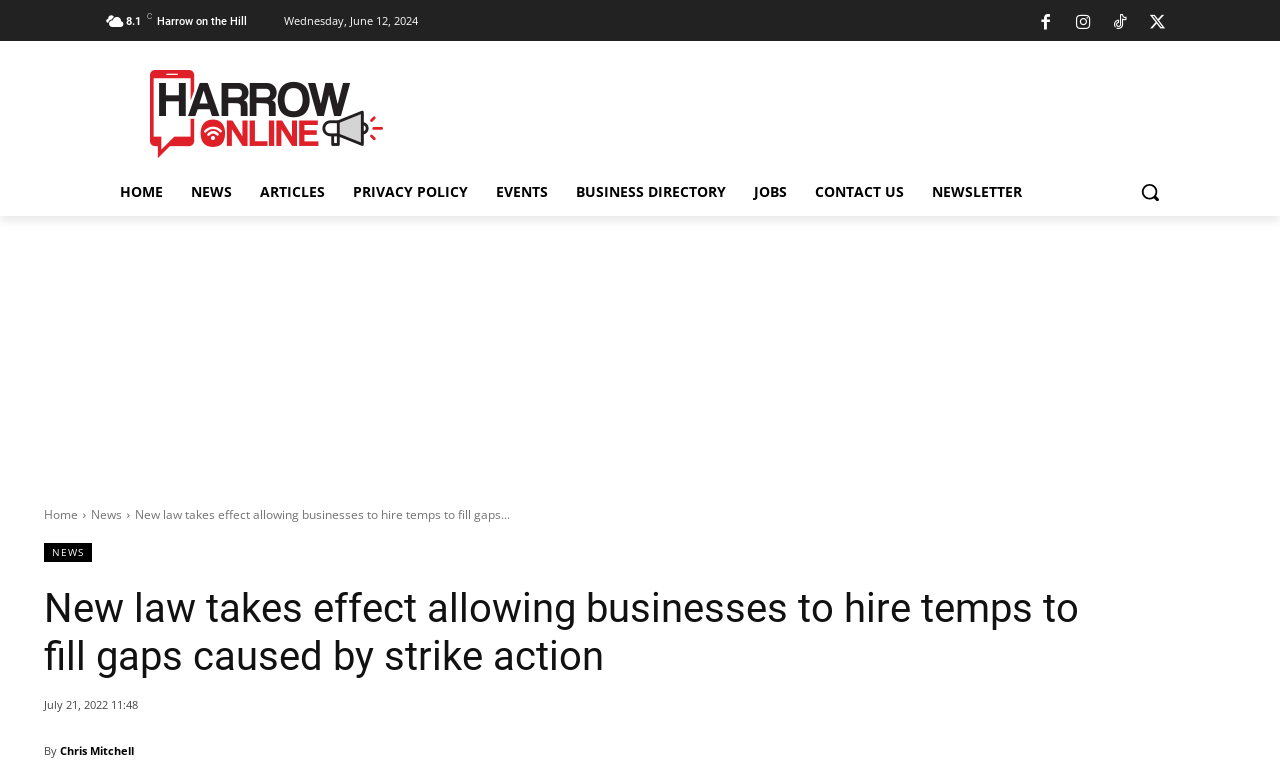Respond to the following question with a brief word or phrase:
What is the date of the news article?

July 21, 2022